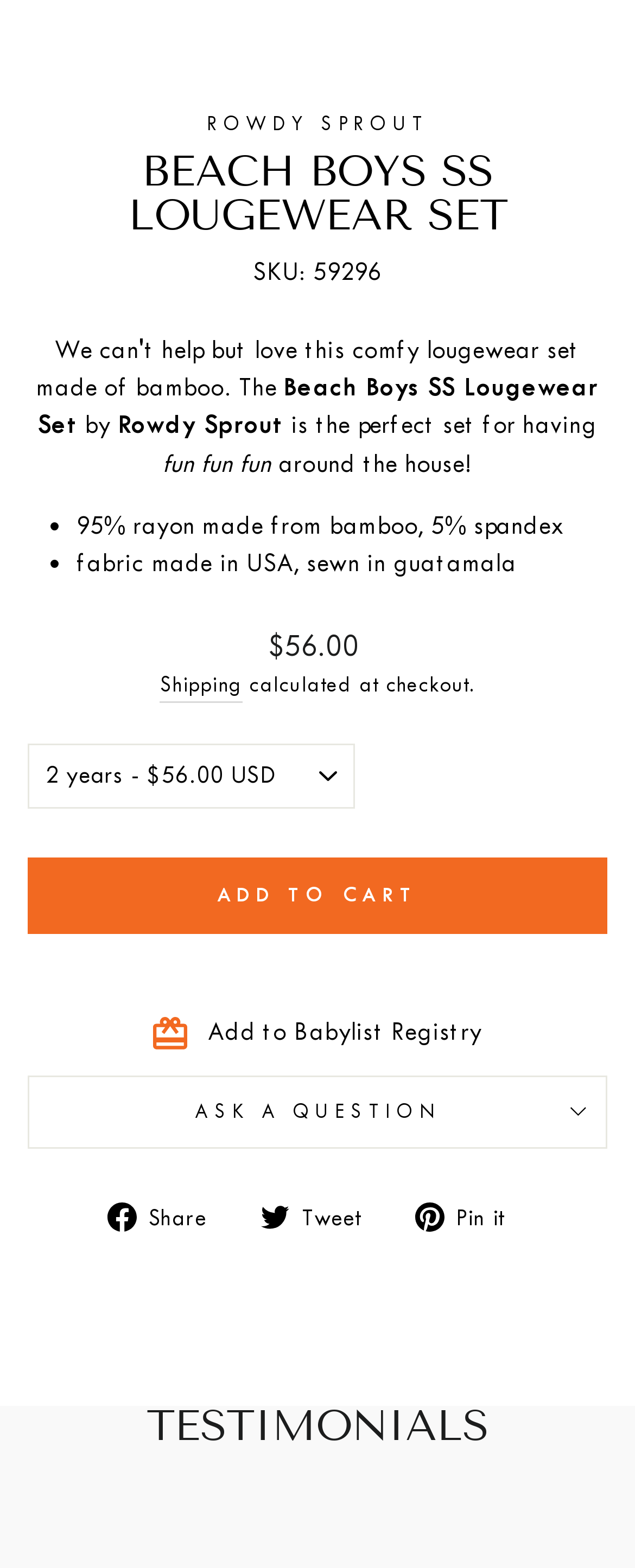Please predict the bounding box coordinates (top-left x, top-left y, bottom-right x, bottom-right y) for the UI element in the screenshot that fits the description: Pin it Pin on Pinterest

[0.653, 0.763, 0.832, 0.788]